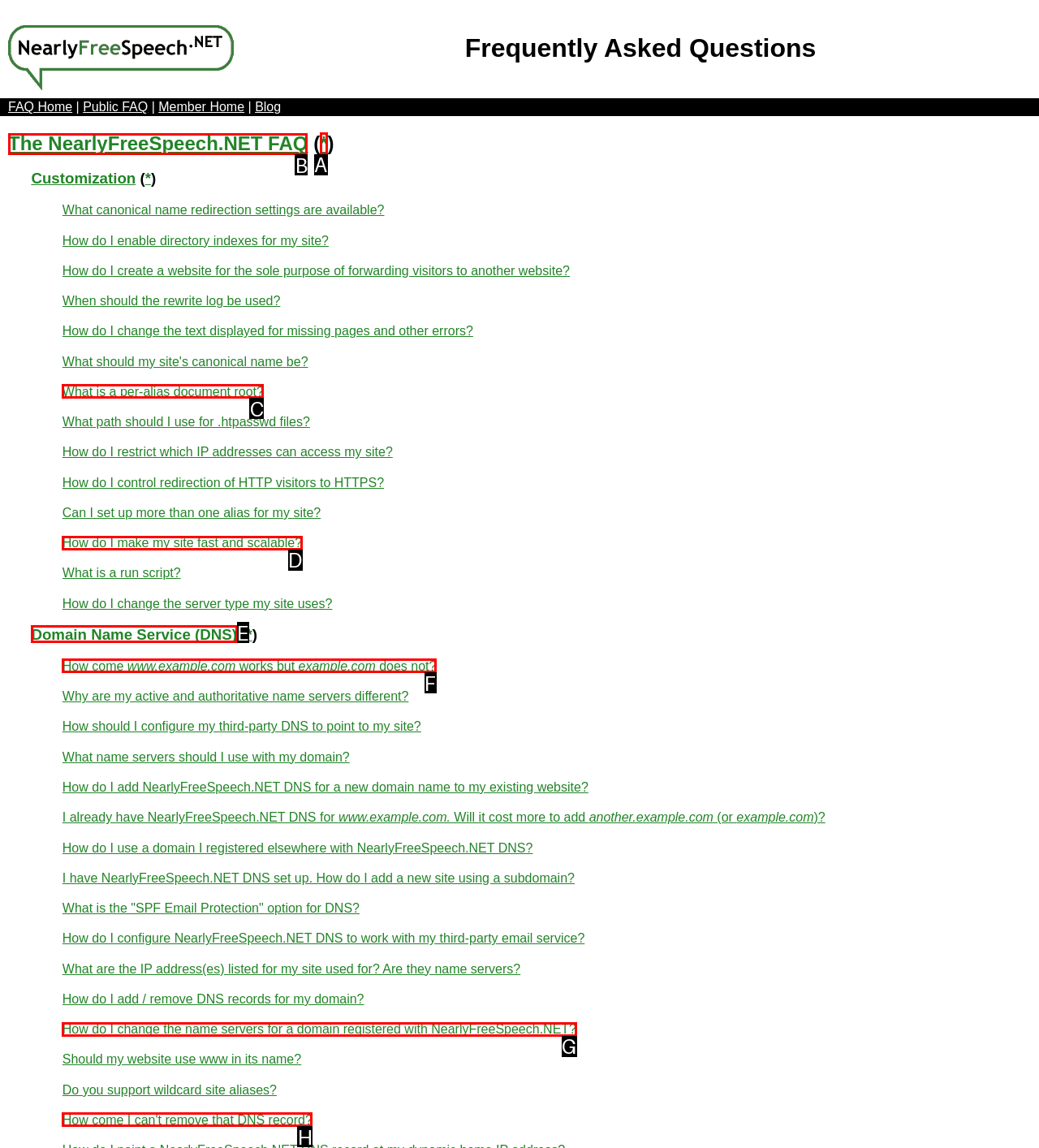Tell me which one HTML element I should click to complete the following instruction: View The NearlyFreeSpeech.NET FAQ
Answer with the option's letter from the given choices directly.

B